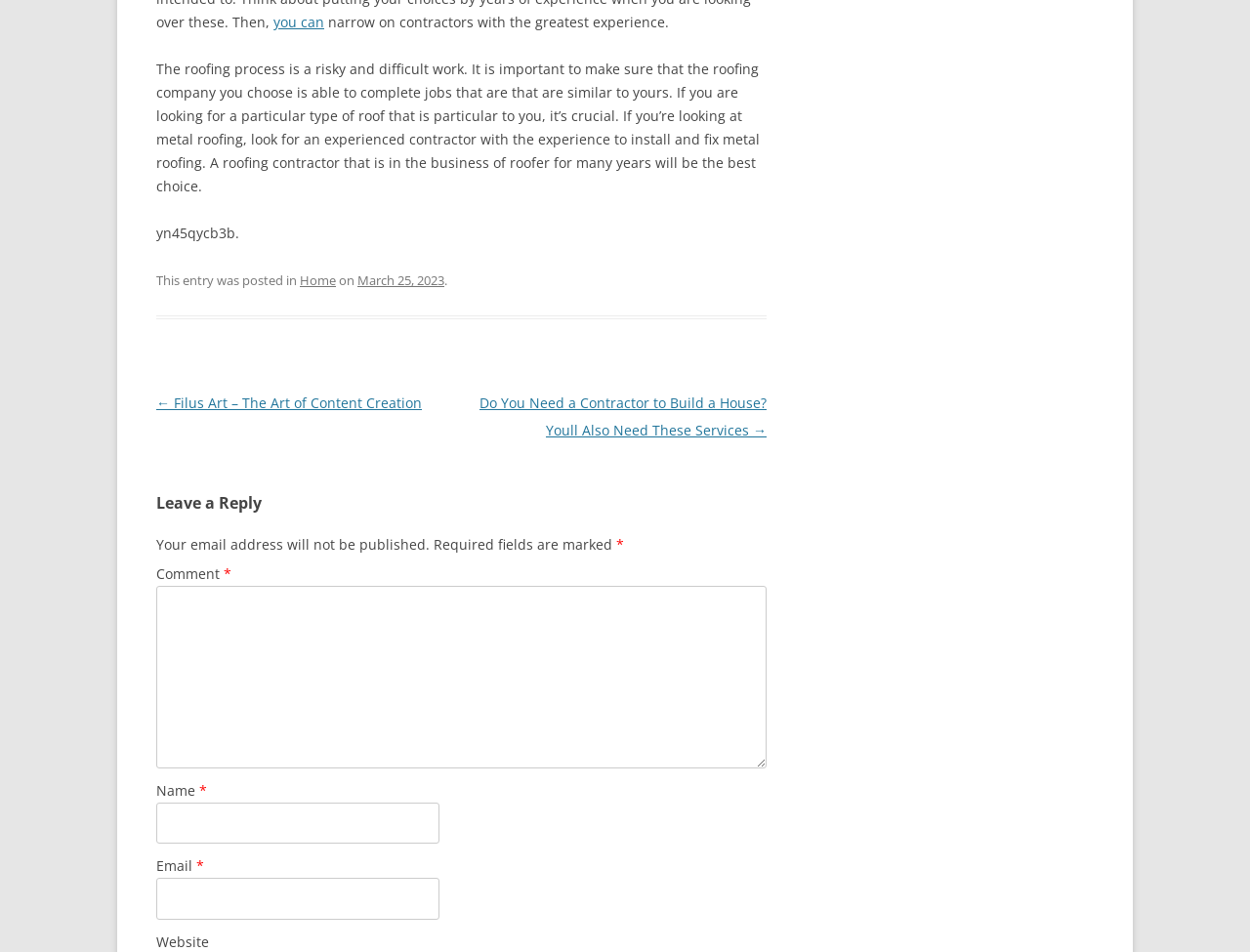Answer the question in one word or a short phrase:
What is the topic of the article?

Roofing